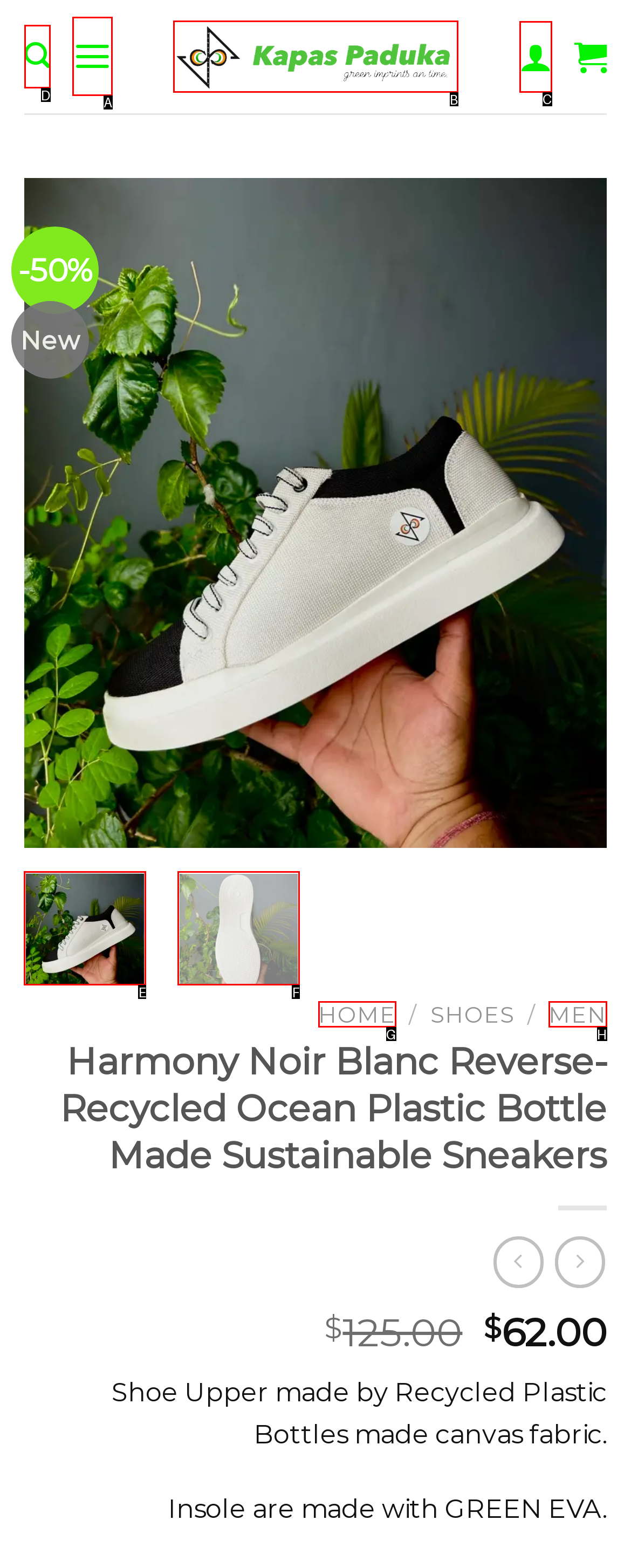Decide which UI element to click to accomplish the task: Check out Top How-to
Respond with the corresponding option letter.

None